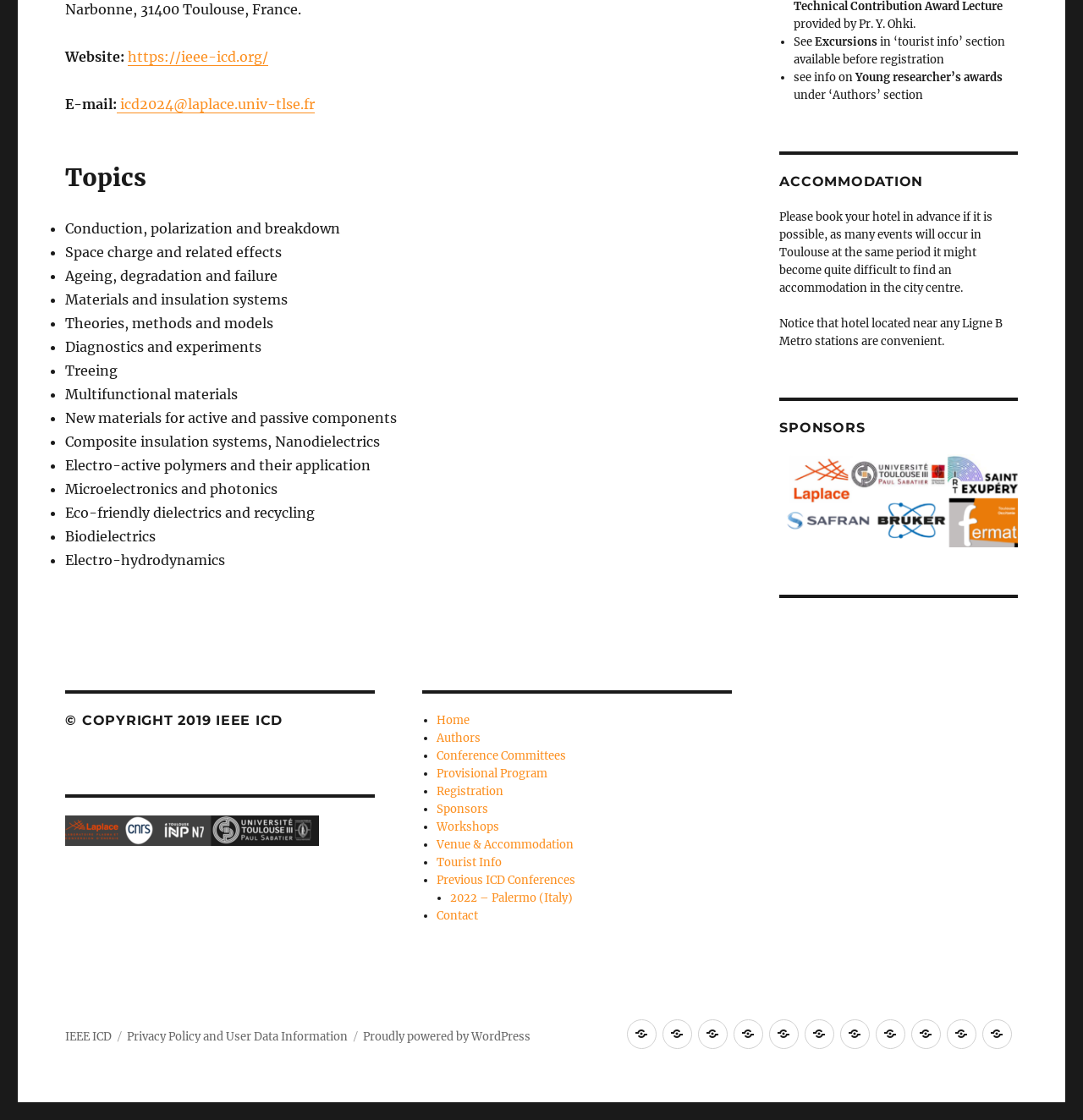How many sponsors are listed?
Based on the screenshot, answer the question with a single word or phrase.

None